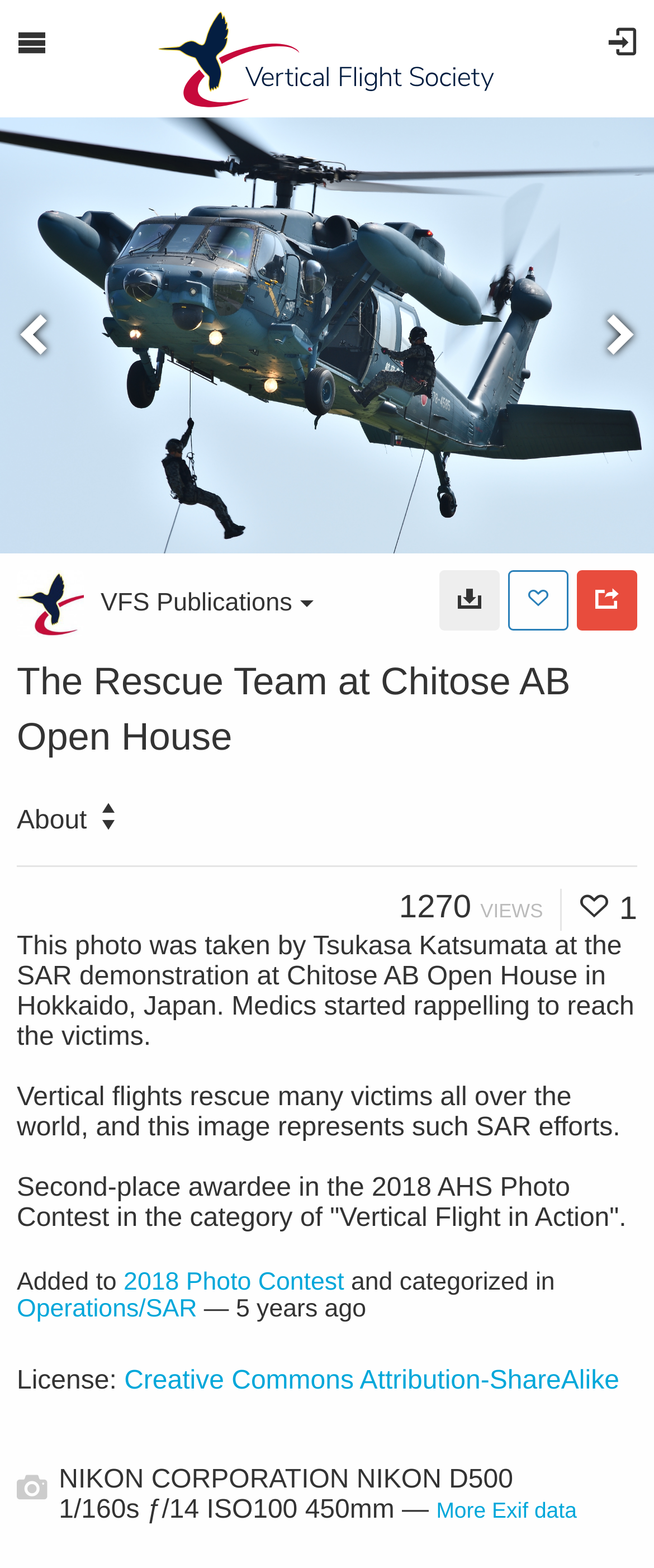Locate the bounding box coordinates of the region to be clicked to comply with the following instruction: "Learn about Operations/SAR". The coordinates must be four float numbers between 0 and 1, in the form [left, top, right, bottom].

[0.026, 0.827, 0.301, 0.844]